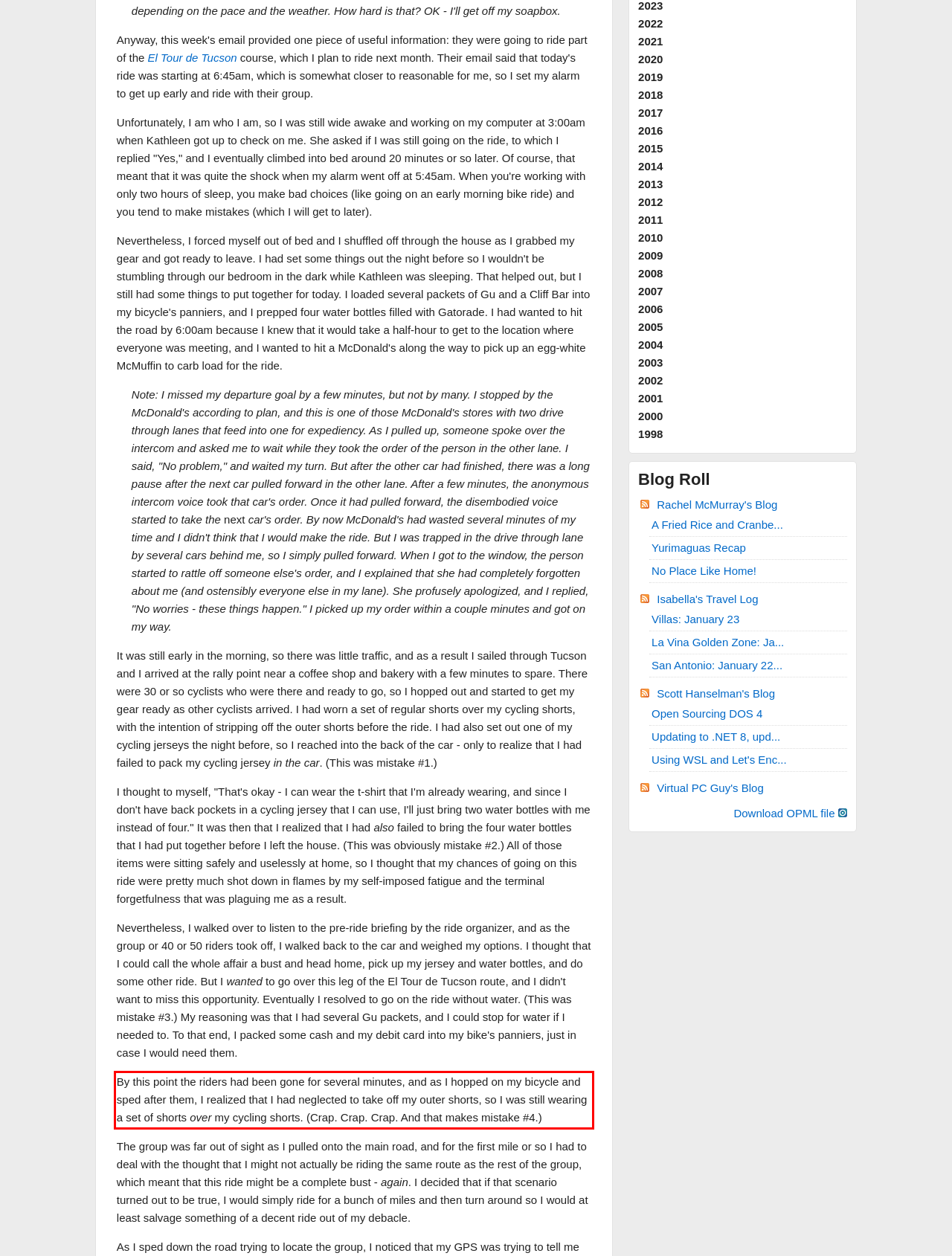Locate the red bounding box in the provided webpage screenshot and use OCR to determine the text content inside it.

By this point the riders had been gone for several minutes, and as I hopped on my bicycle and sped after them, I realized that I had neglected to take off my outer shorts, so I was still wearing a set of shorts over my cycling shorts. (Crap. Crap. Crap. And that makes mistake #4.)